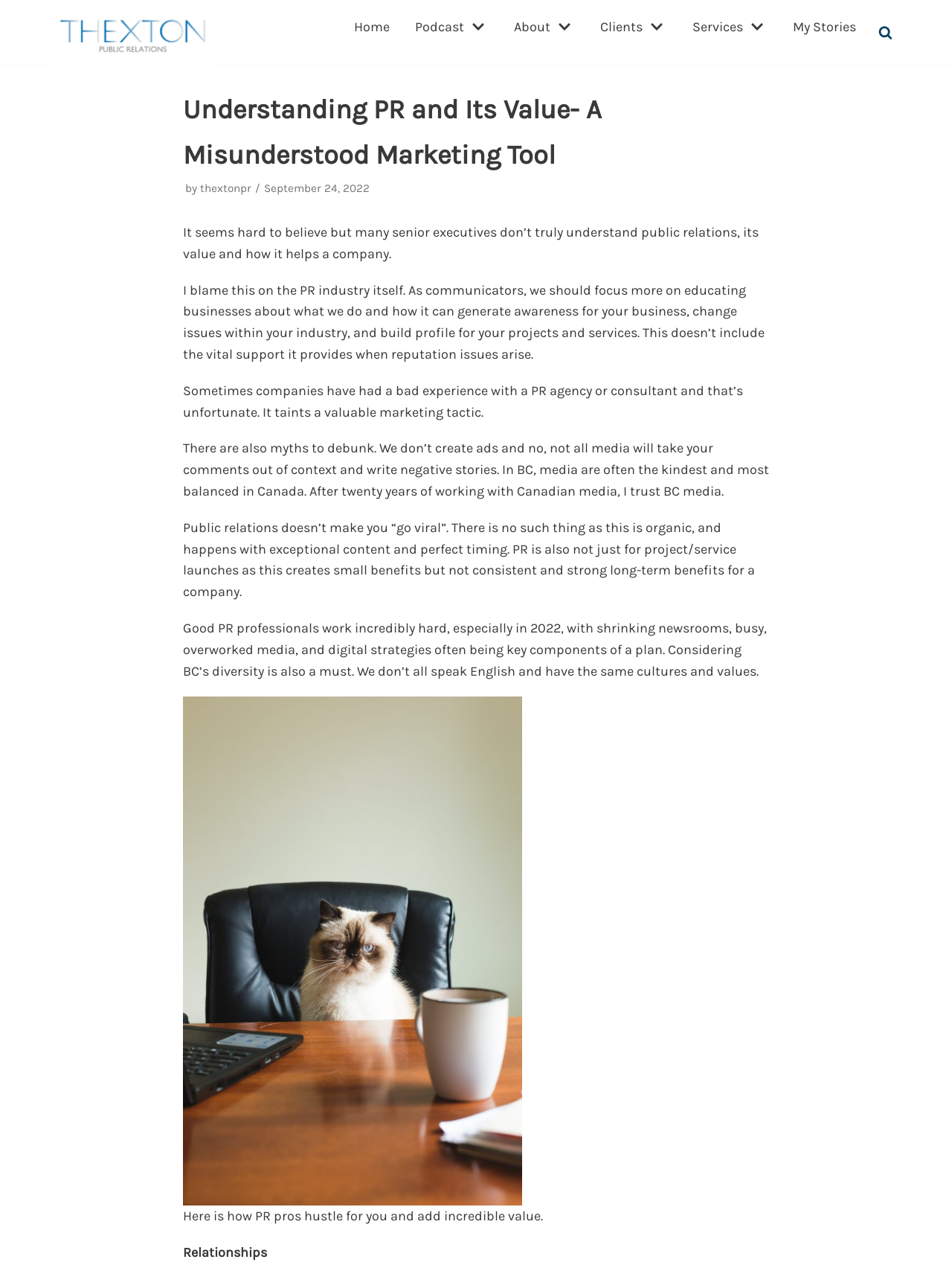Respond to the question below with a single word or phrase: What is the purpose of public relations according to the article?

Generate awareness and build profile